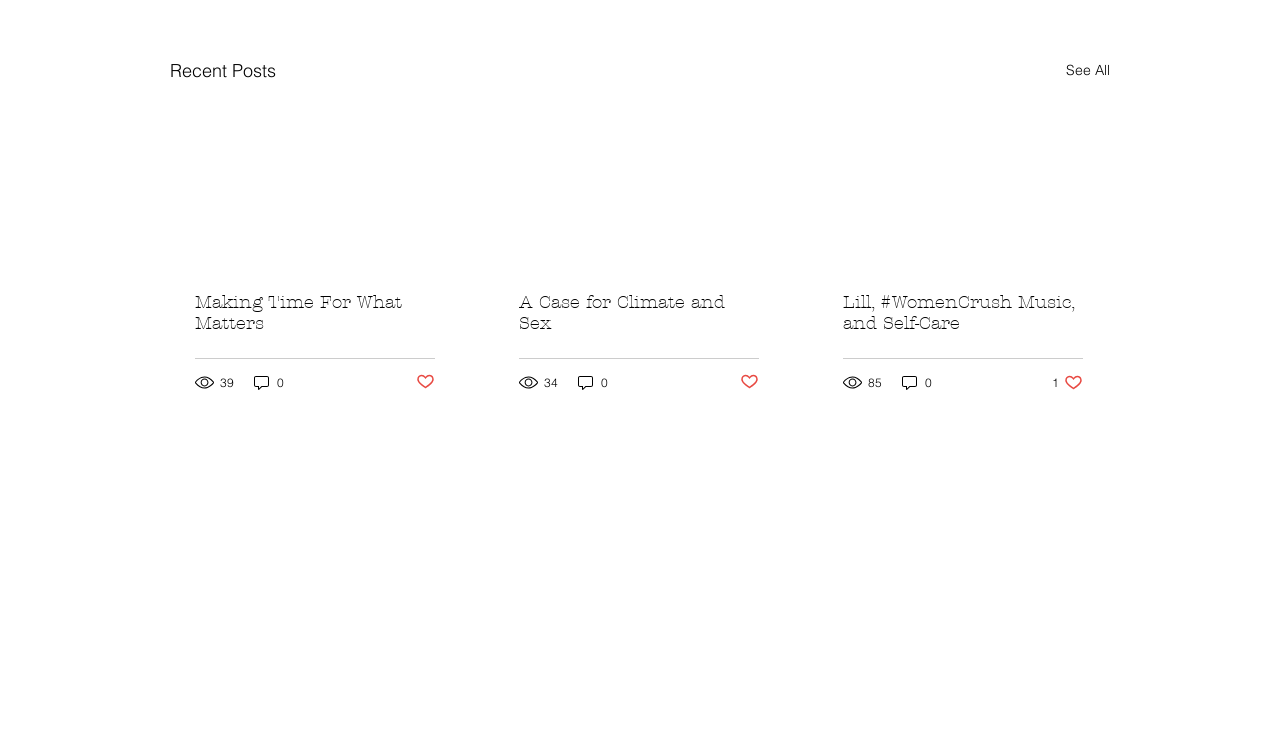Bounding box coordinates must be specified in the format (top-left x, top-left y, bottom-right x, bottom-right y). All values should be floating point numbers between 0 and 1. What are the bounding box coordinates of the UI element described as: Making Time For What Matters

[0.152, 0.39, 0.34, 0.446]